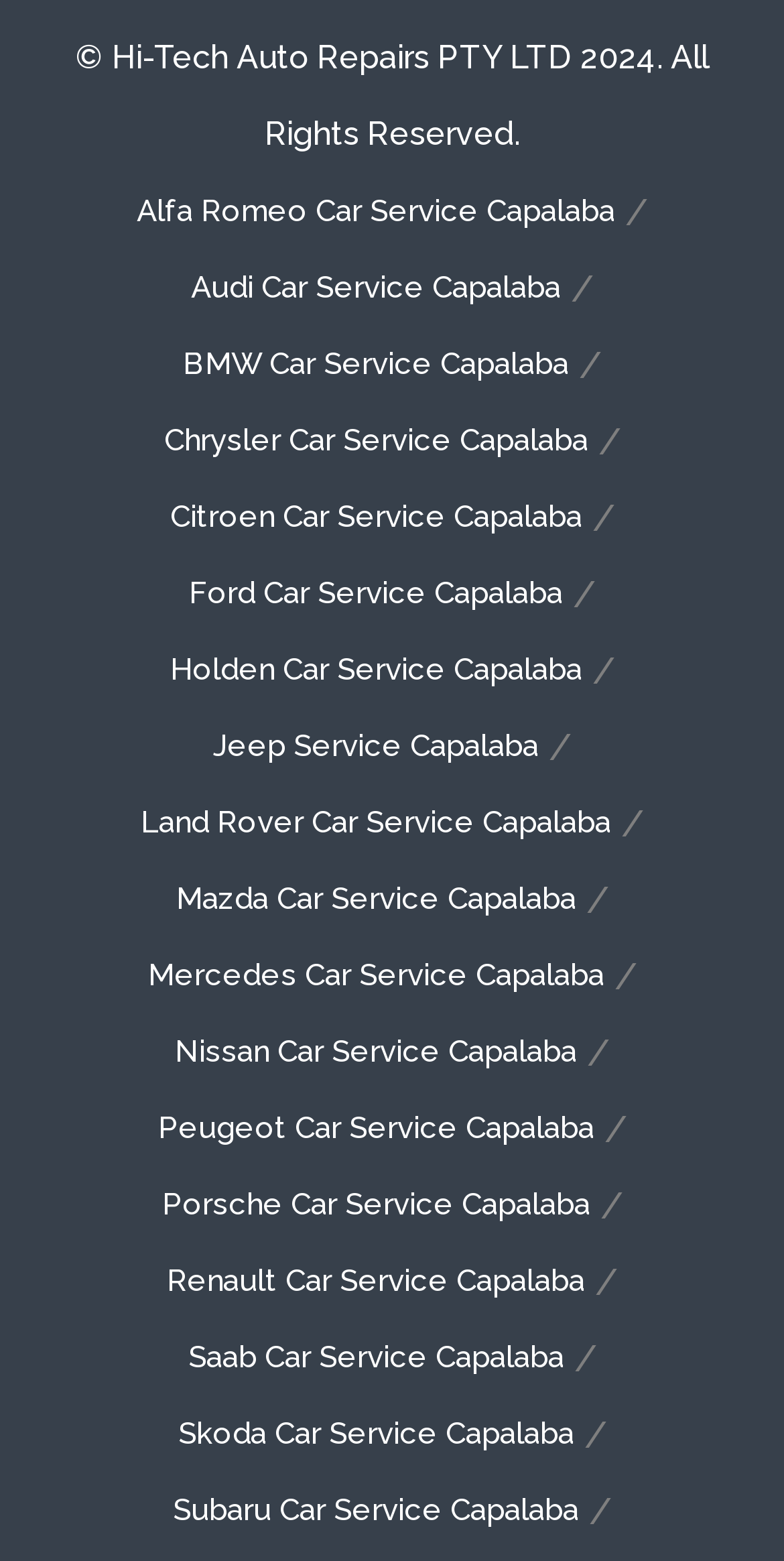Is Jeep a listed car brand?
Please provide a comprehensive answer to the question based on the webpage screenshot.

I searched the list of links and found 'Jeep Service Capalaba', which indicates that Jeep is a listed car brand on this webpage.